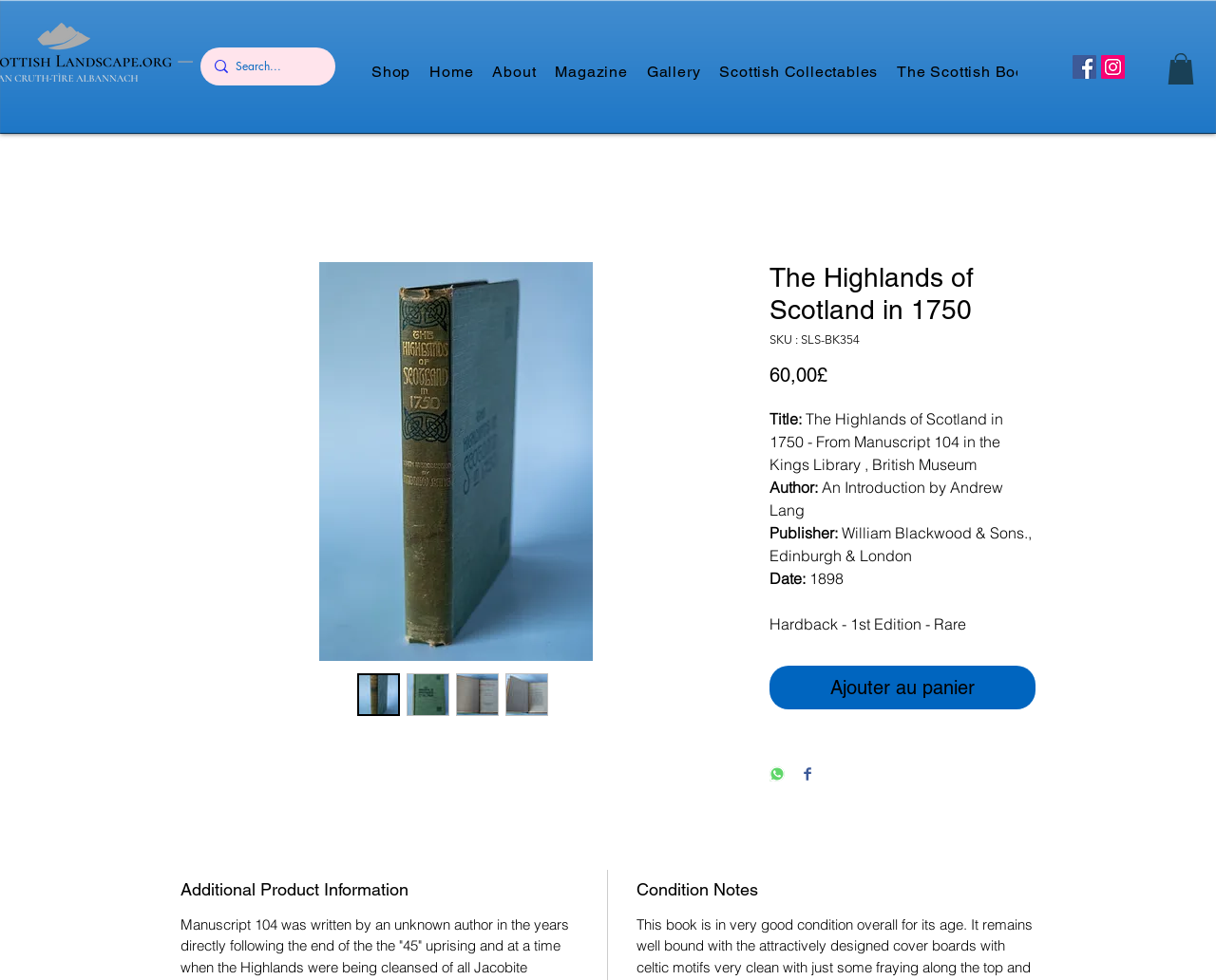Find the bounding box coordinates of the UI element according to this description: "Scottish Collectables".

[0.584, 0.032, 0.73, 0.113]